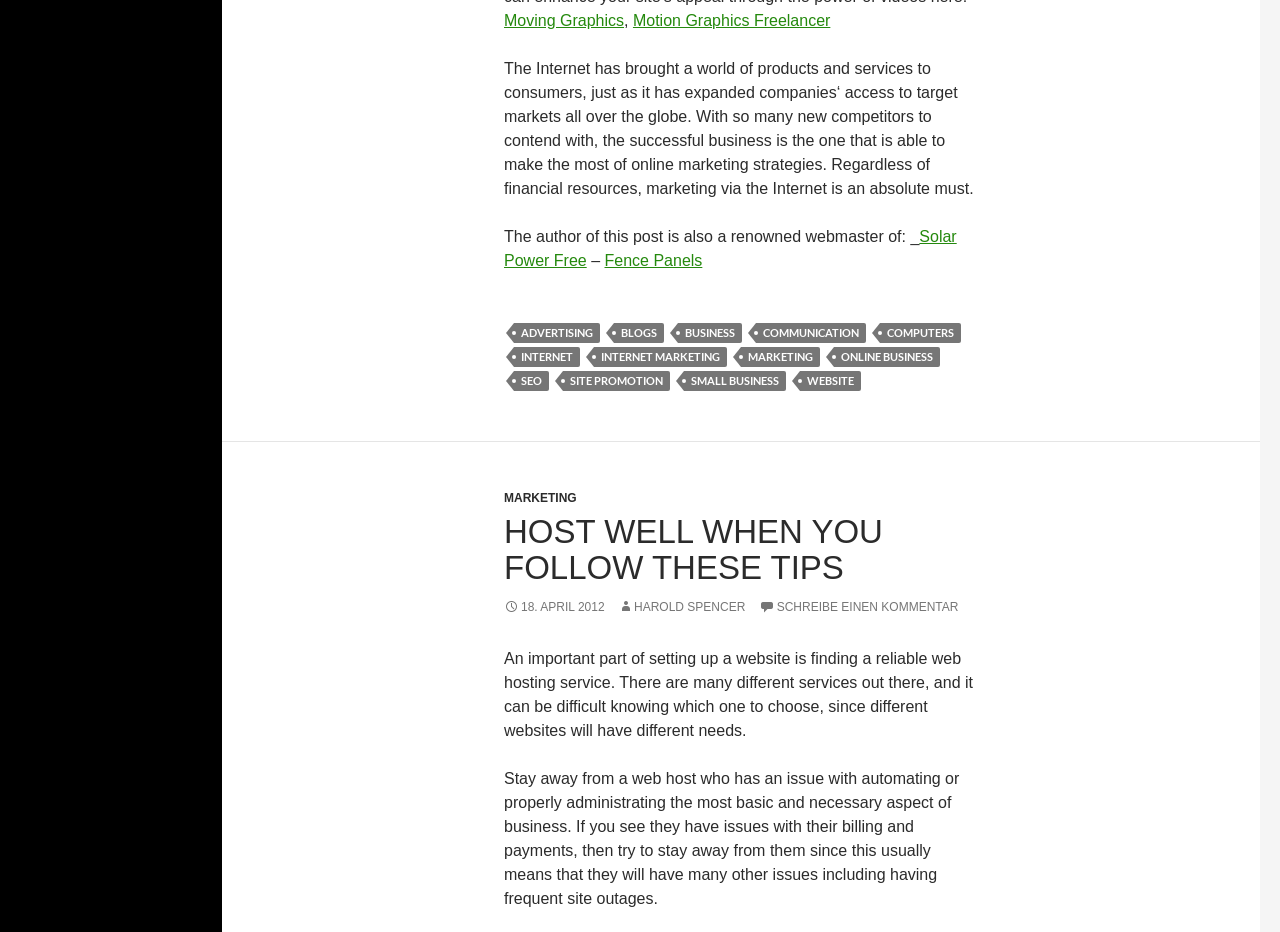With reference to the image, please provide a detailed answer to the following question: What is the purpose of the article?

The article appears to be providing guidance on setting up a website, including finding a reliable web hosting service, and offers tips for choosing a good web host. The heading 'HOST WELL WHEN YOU FOLLOW THESE TIPS' suggests that the article is intended to be informative and helpful.